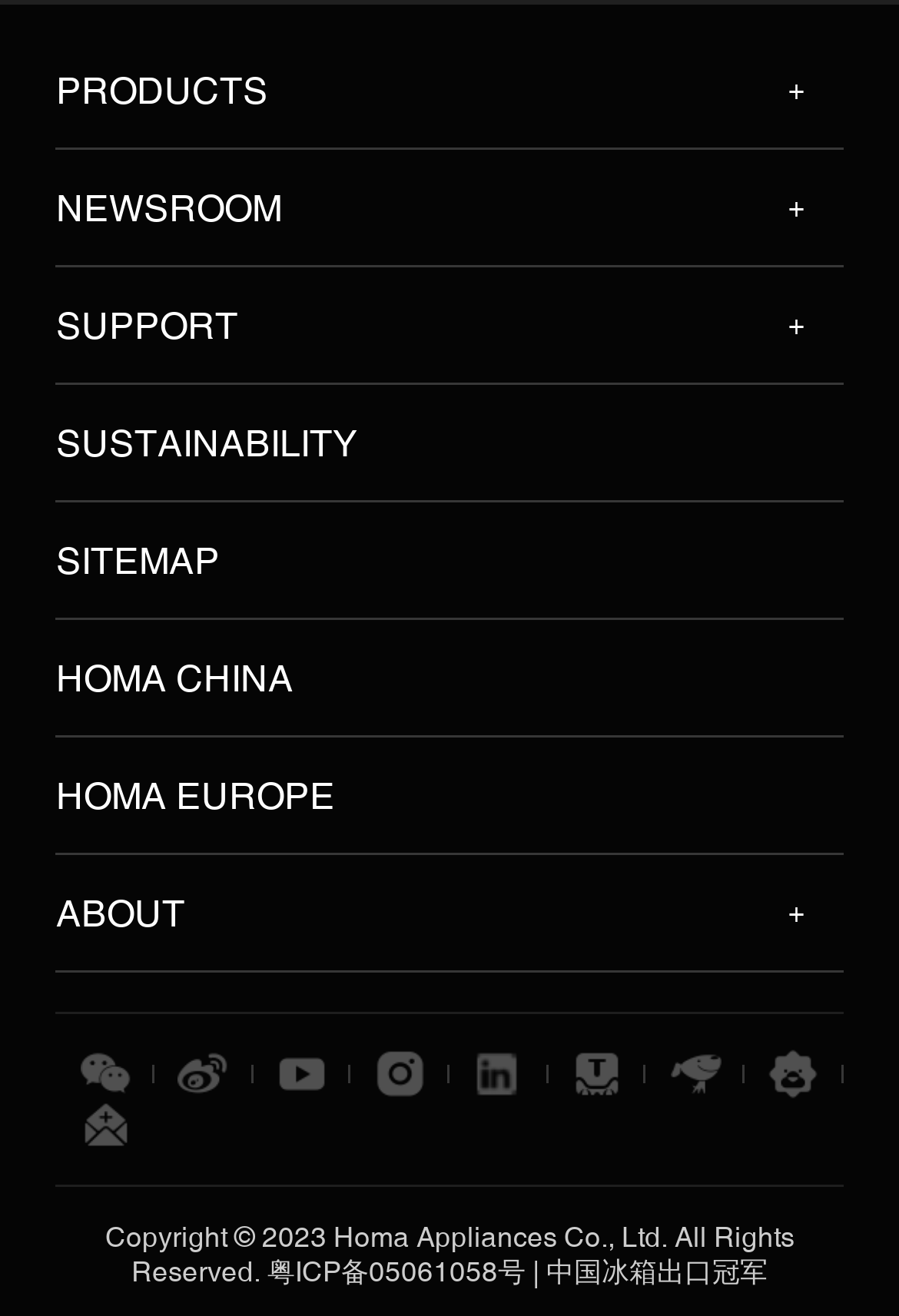What is the purpose of the '+' icons on the webpage?
Provide an in-depth and detailed explanation in response to the question.

The '+' icons are StaticText elements with IDs 349, 369, 379, etc. that are located next to some links. Their presence suggests that they are used to expand or collapse the corresponding sections or menus.